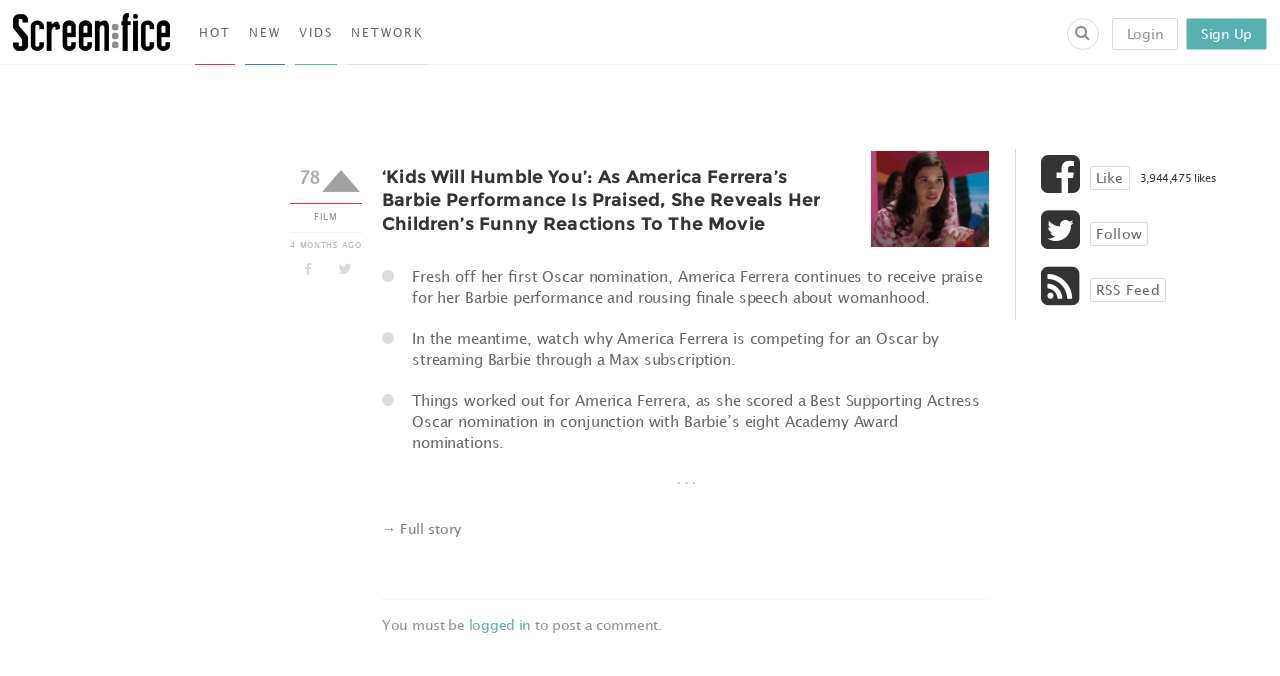Given the description "parent_node: Login Sign Up", determine the bounding box of the corresponding UI element.

[0.833, 0.027, 0.858, 0.074]